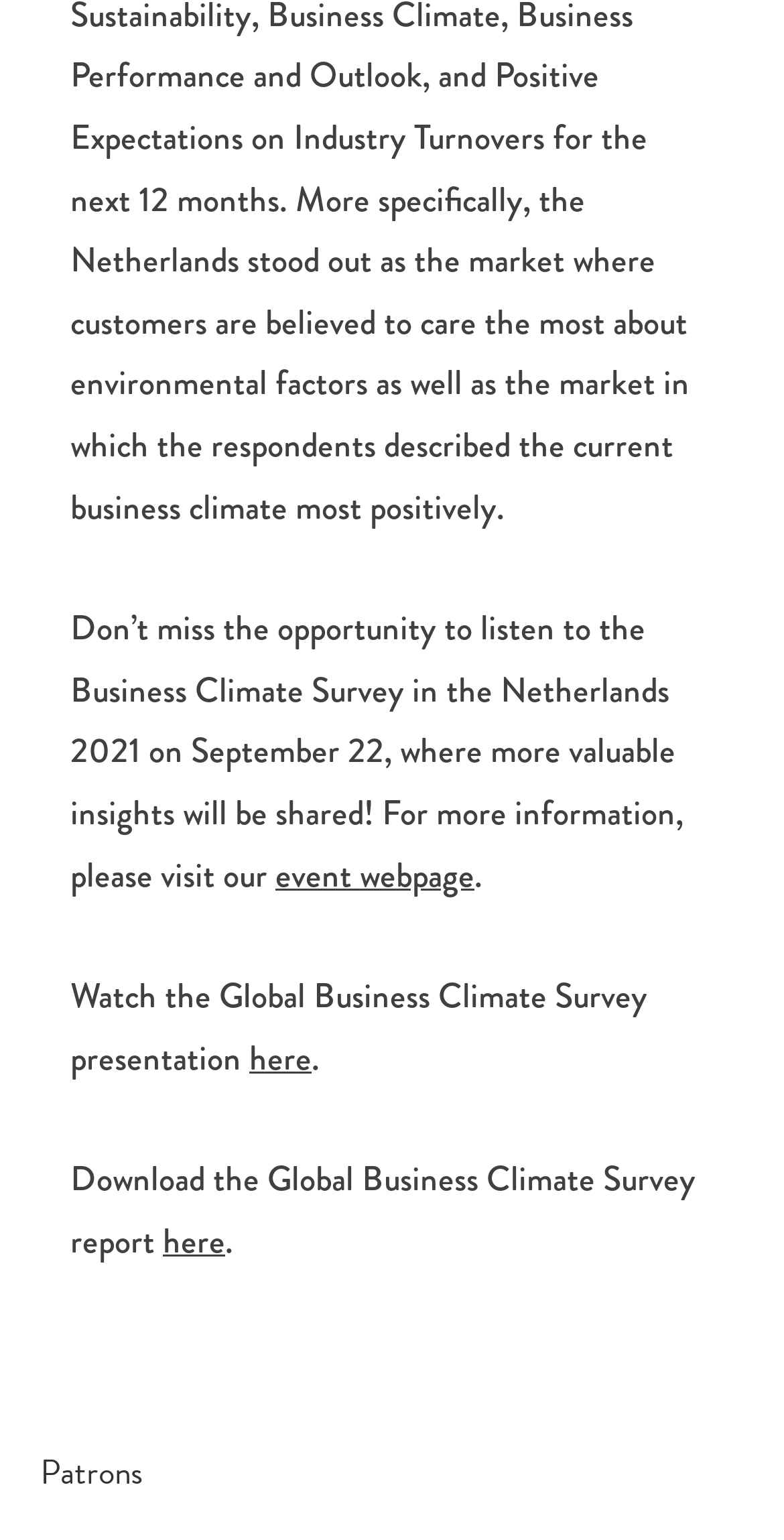Give a one-word or short phrase answer to this question: 
What is the date of the Business Climate Survey event?

September 22